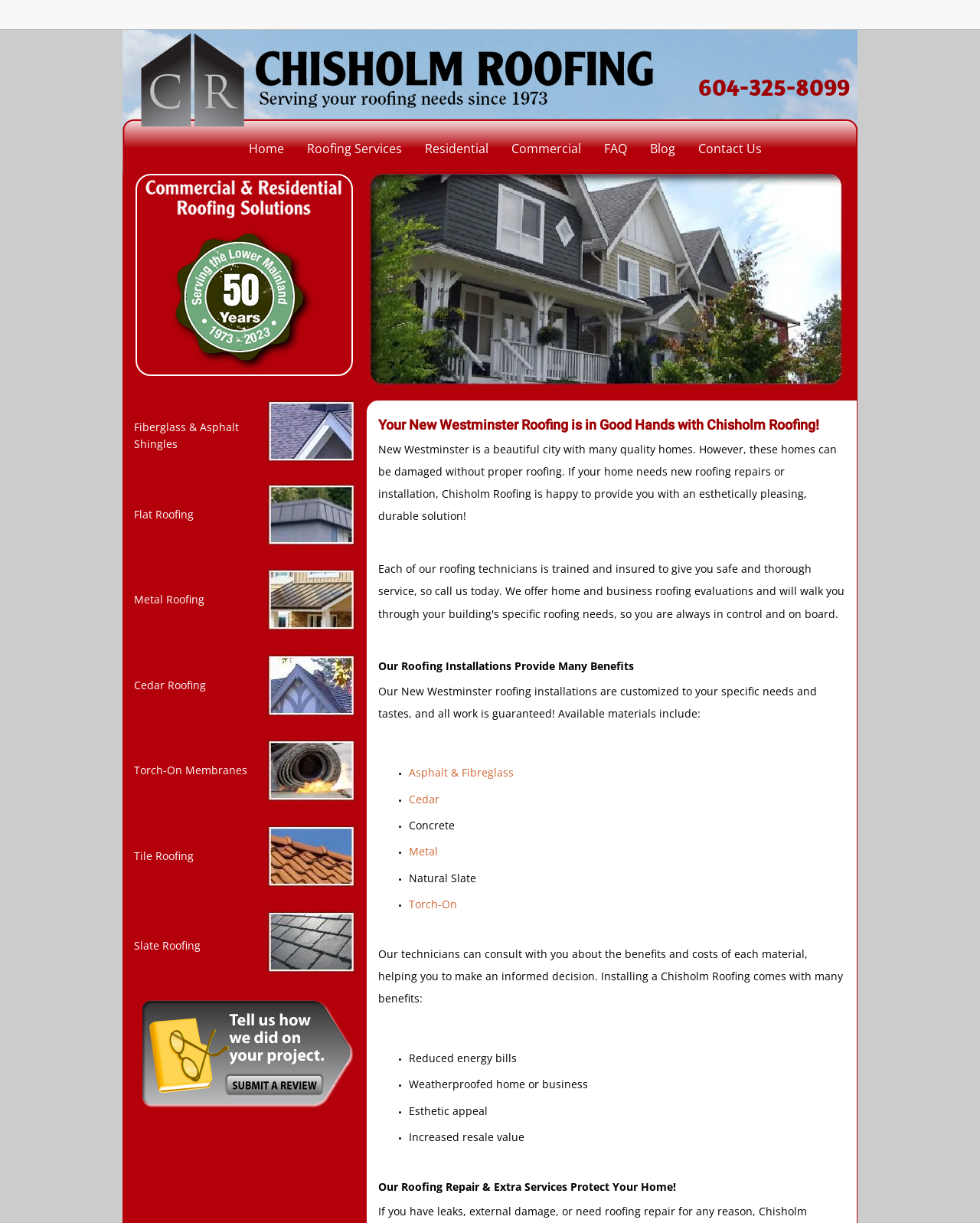Please locate and generate the primary heading on this webpage.

Your New Westminster Roofing is in Good Hands with Chisholm Roofing!